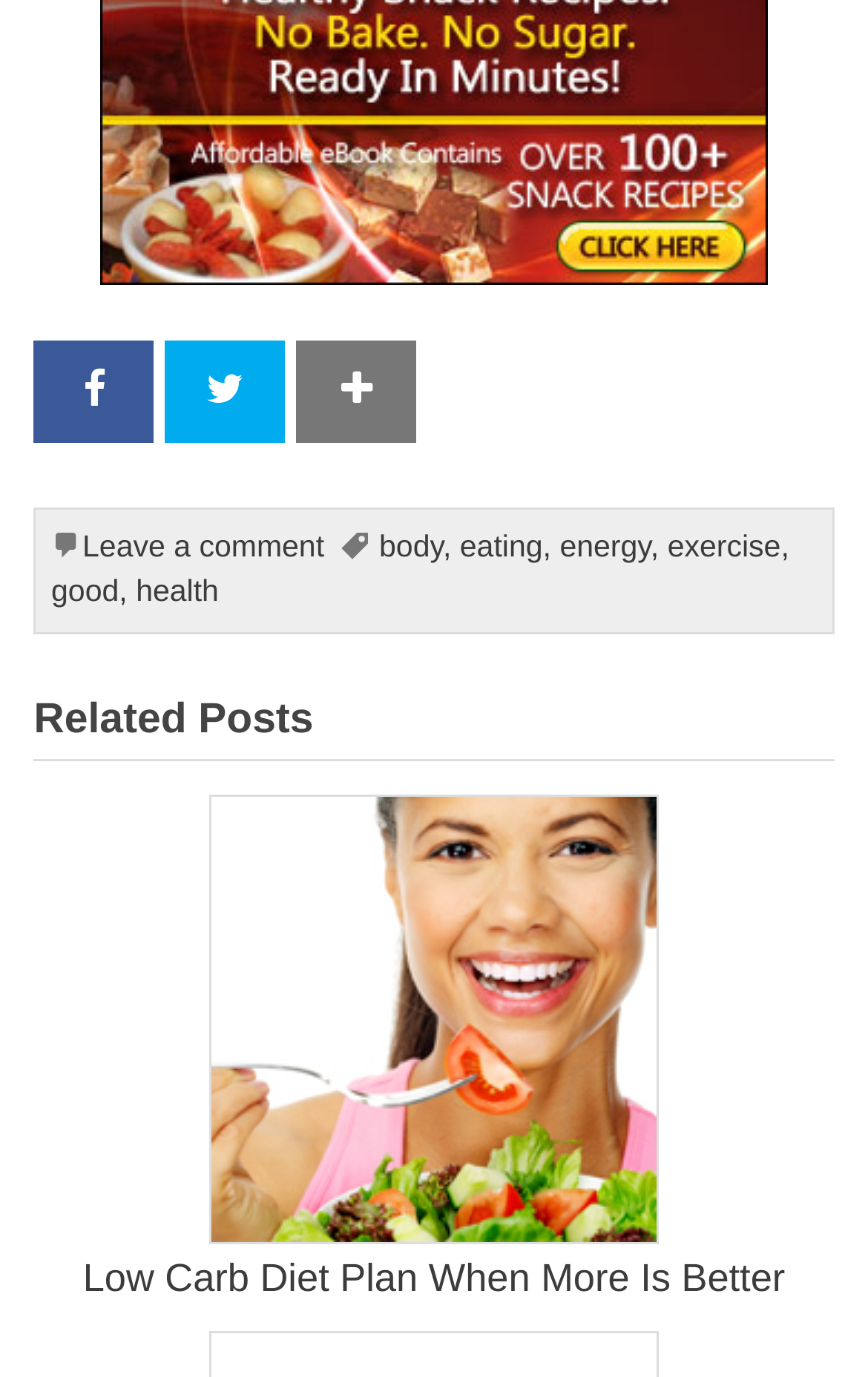Respond with a single word or phrase to the following question: How many icons are there at the top of the webpage?

3